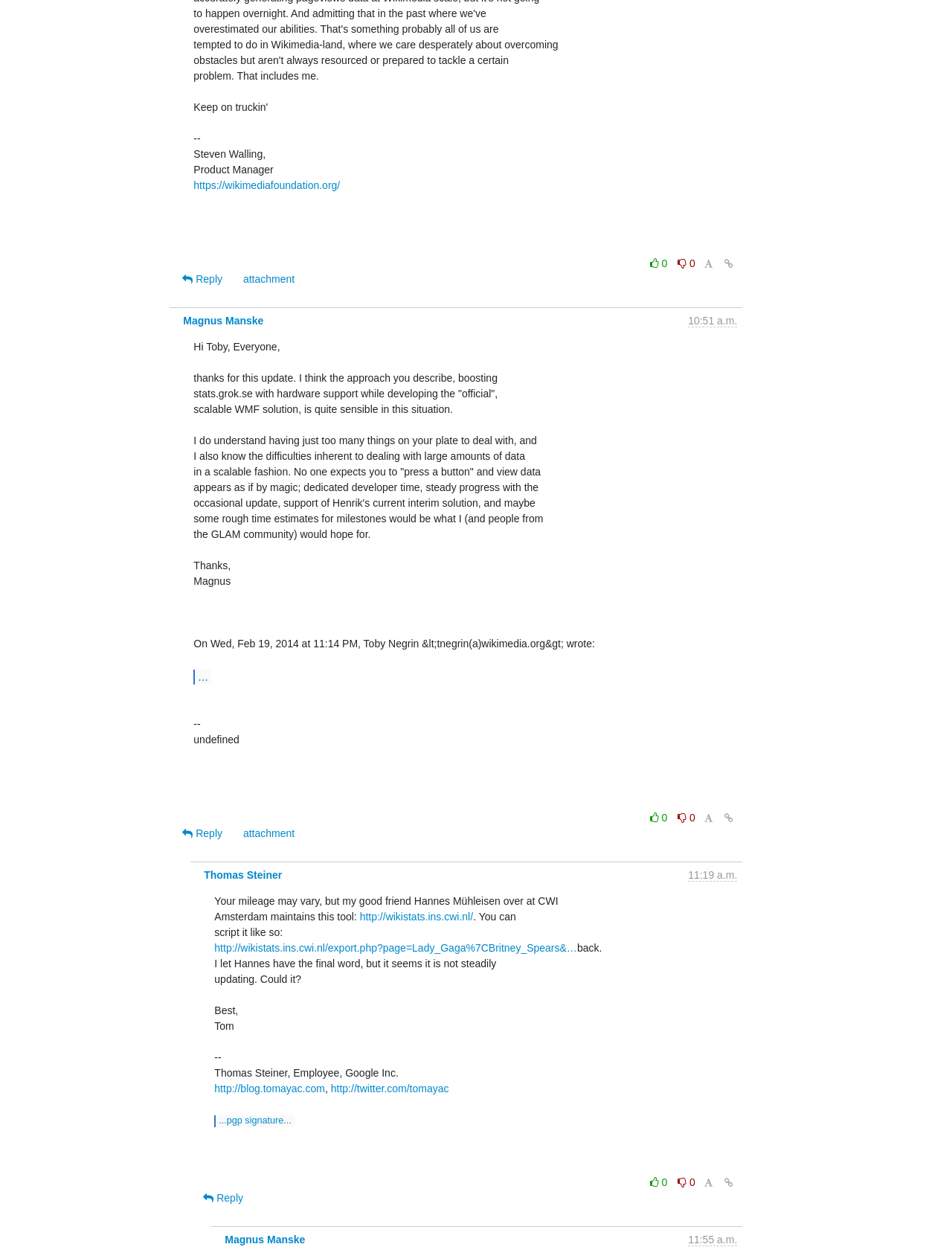What is the URL mentioned in Thomas Steiner's email?
From the screenshot, supply a one-word or short-phrase answer.

http://wikistats.ins.cwi.nl/